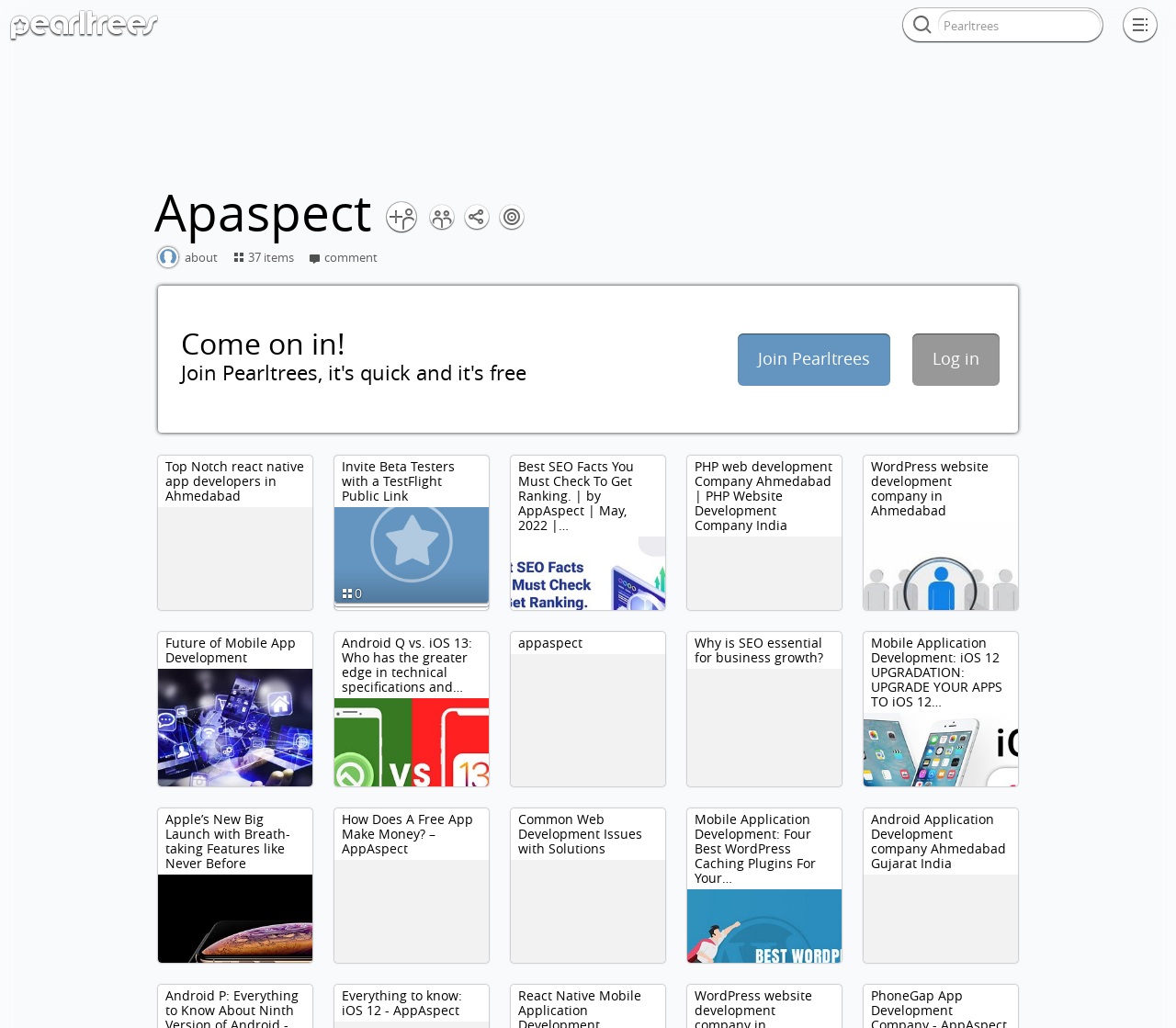Provide a one-word or short-phrase answer to the question:
What is the name of the company mentioned on the webpage?

AppAspect